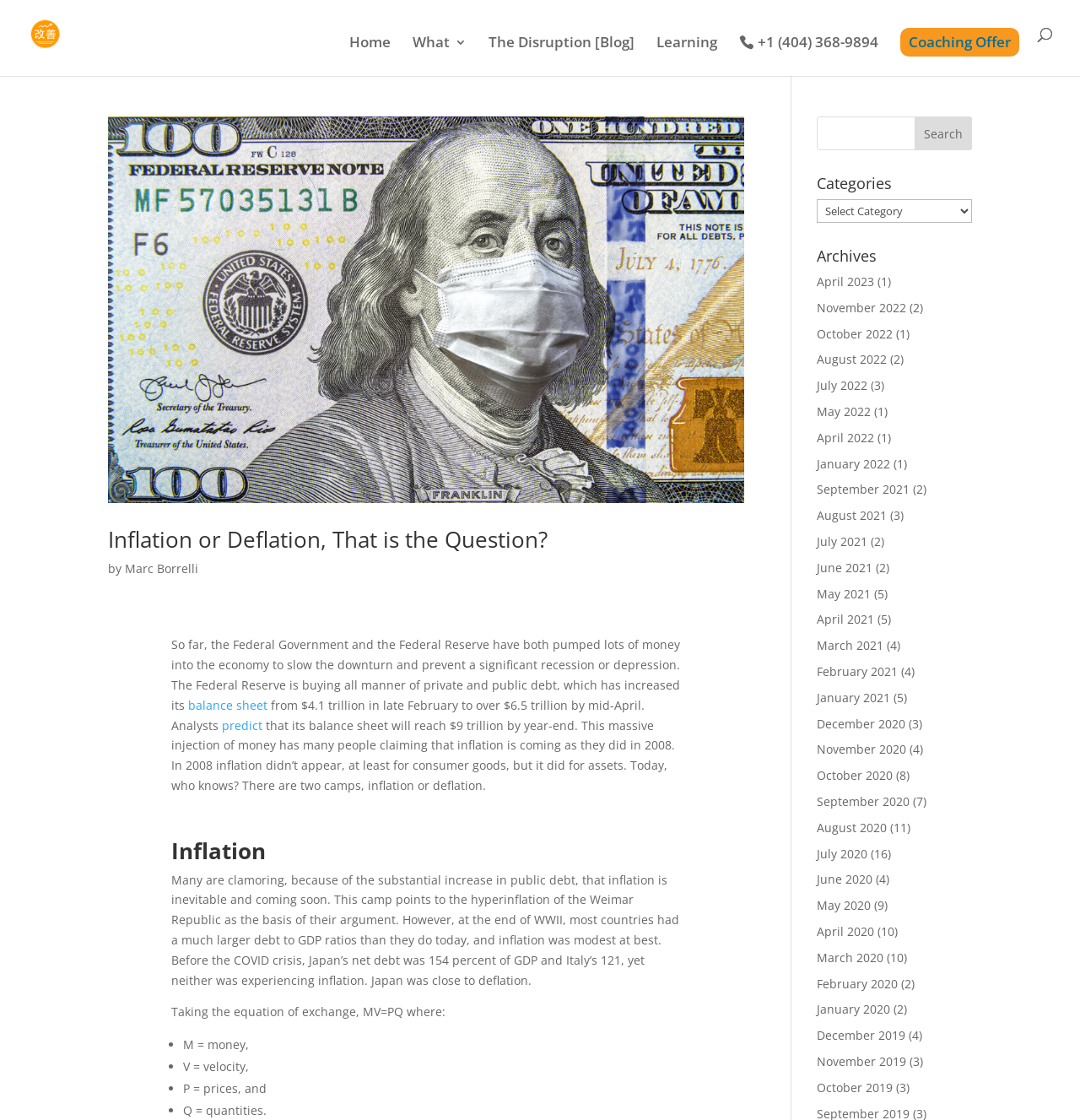What is the topic of the blog post 'Inflation or Deflation, That is the Question?'
Answer the question with a detailed and thorough explanation.

The topic of the blog post 'Inflation or Deflation, That is the Question?' can be inferred from the title of the blog post, which suggests that the post is discussing the possibility of inflation or deflation in the economy.